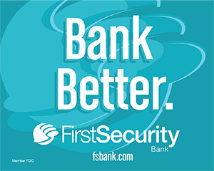What is the name of the bank featured in the image?
Answer the question in as much detail as possible.

The name 'First Security Bank' is featured in a distinct font below the main message 'Bank Better', indicating the identity of the financial institution being promoted.